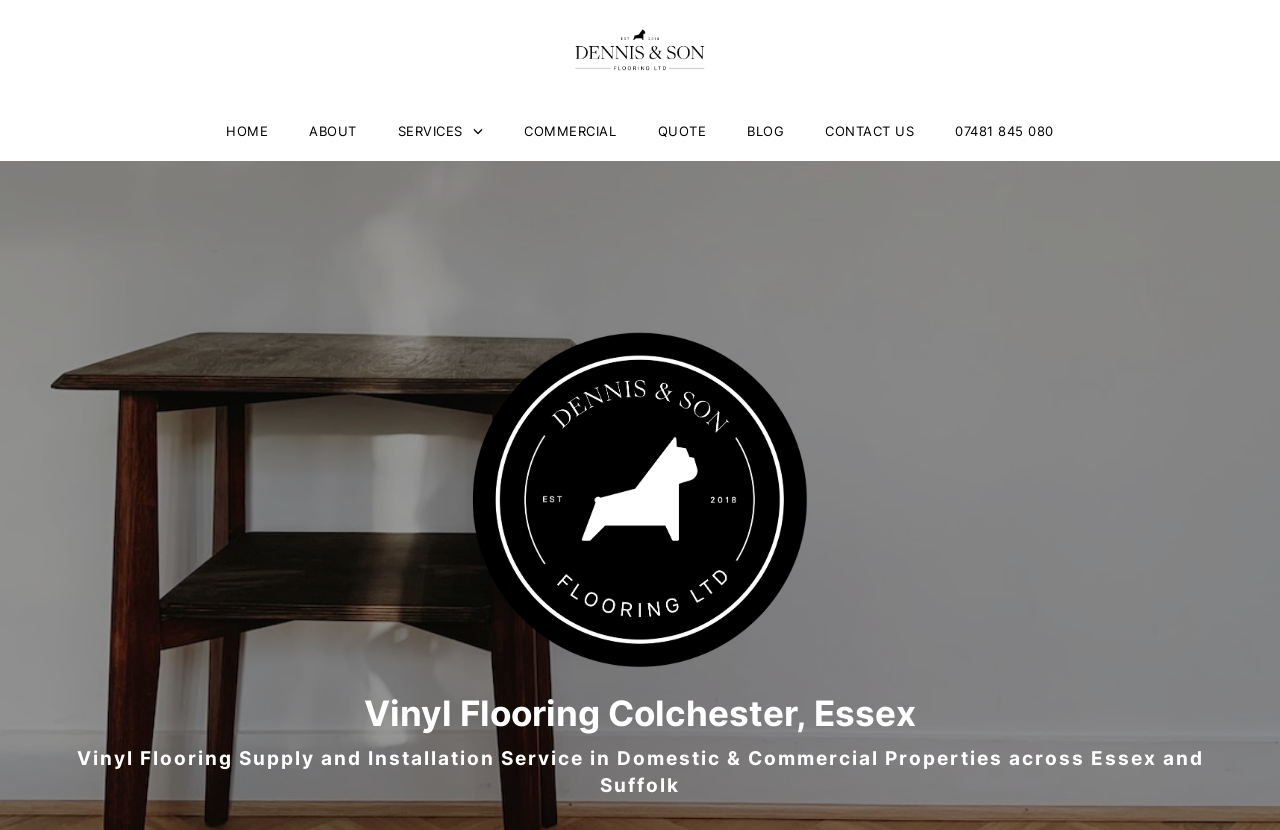What type of flooring does the company specialize in? Please answer the question using a single word or phrase based on the image.

Vinyl flooring